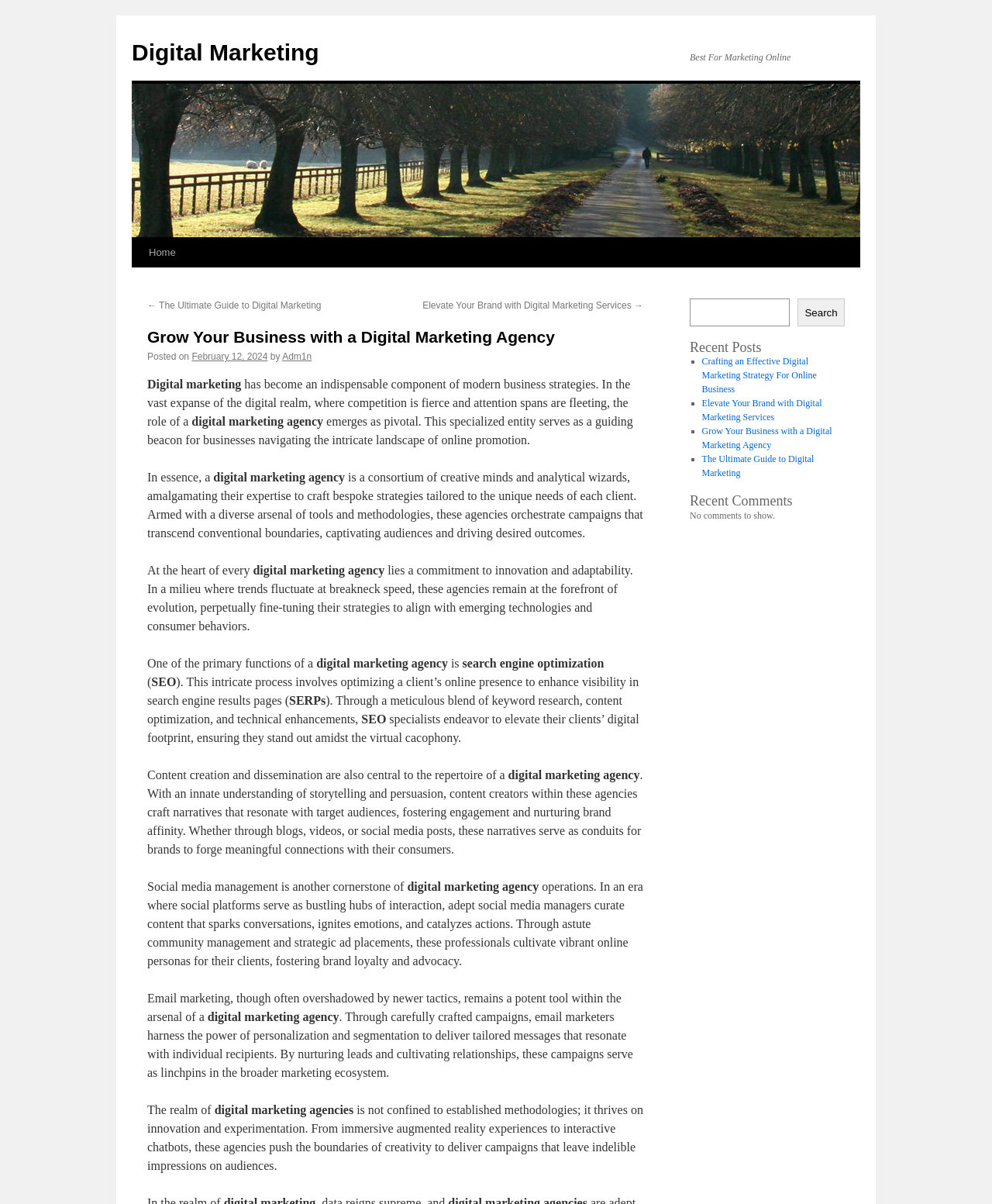What is the purpose of a digital marketing agency?
Based on the image, give a one-word or short phrase answer.

To guide businesses